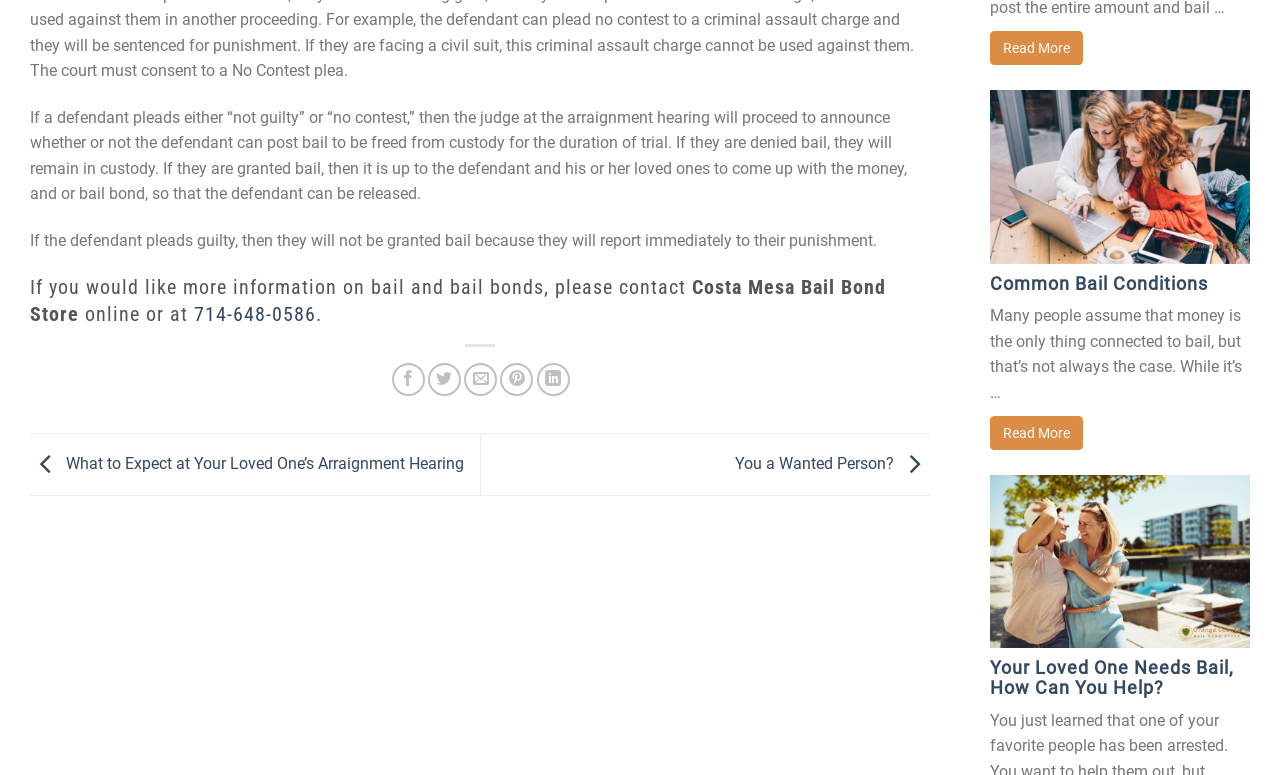What happens if a defendant pleads guilty?
Please give a detailed and elaborate answer to the question based on the image.

According to the text, if a defendant pleads guilty, they will not be granted bail because they will report immediately to their punishment.